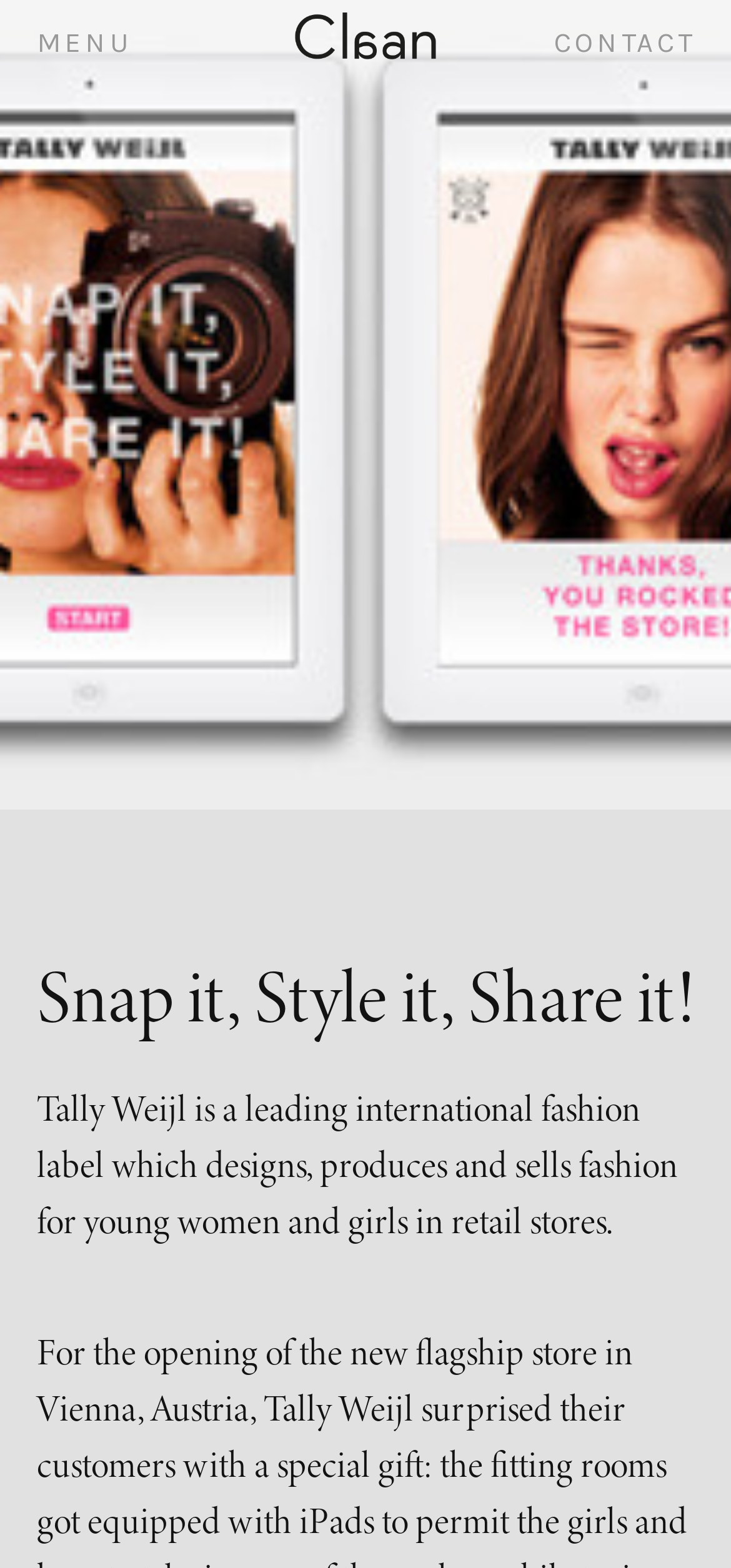Please identify the bounding box coordinates of the element's region that should be clicked to execute the following instruction: "Visit the ABOUT page". The bounding box coordinates must be four float numbers between 0 and 1, i.e., [left, top, right, bottom].

[0.0, 0.229, 1.0, 0.275]